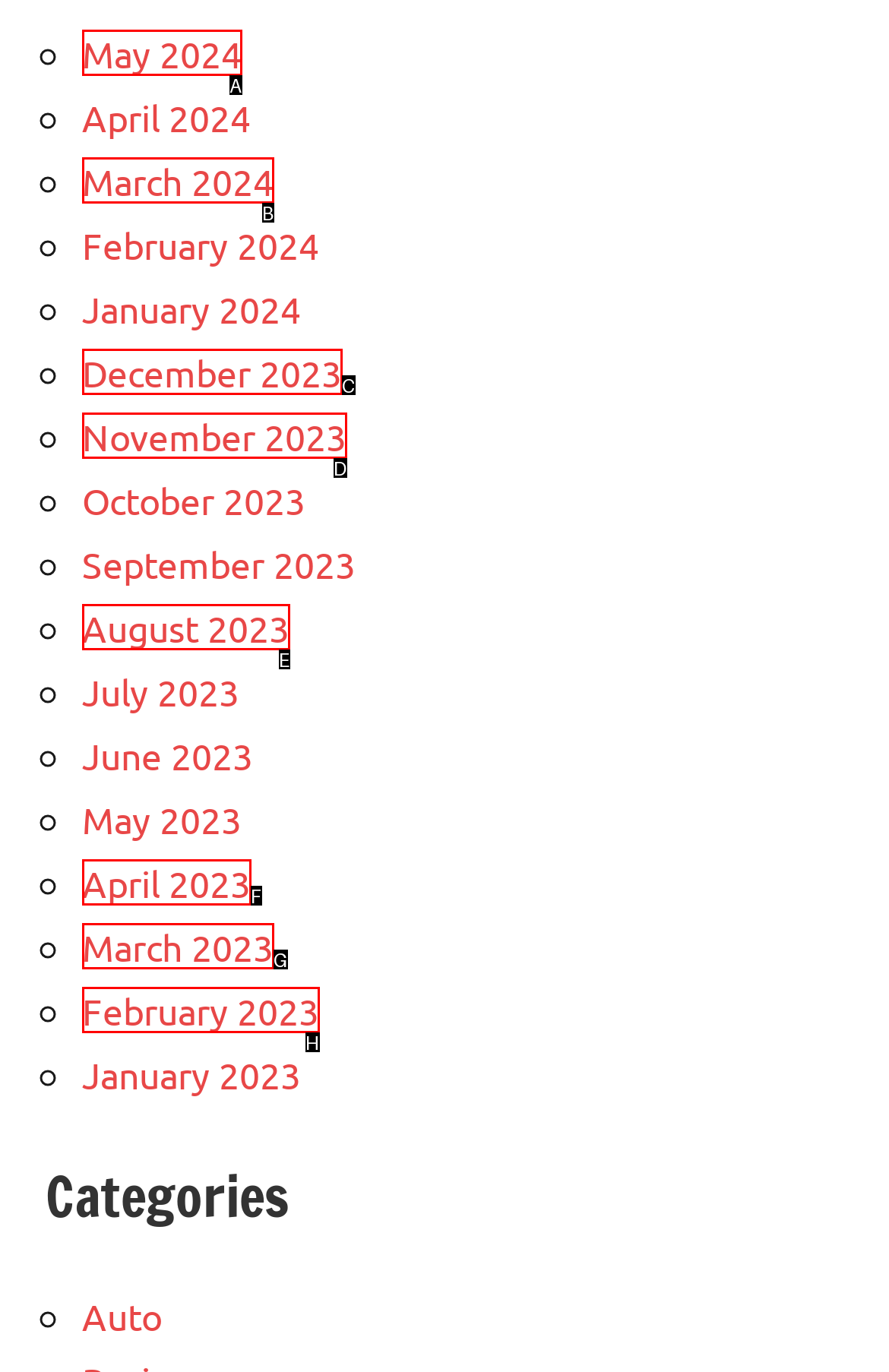Select the option that matches this description: April 2023
Answer by giving the letter of the chosen option.

F